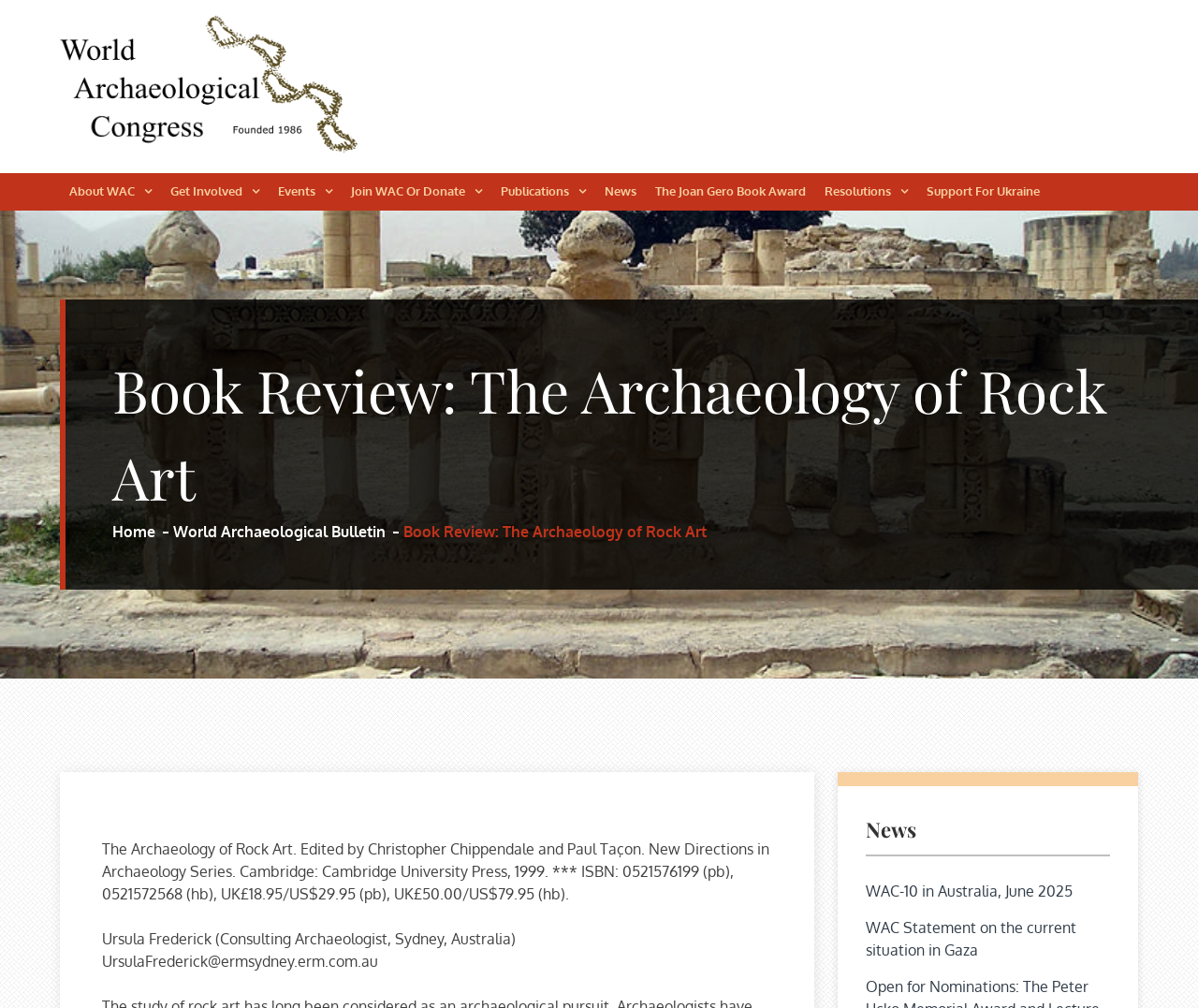Determine the bounding box for the UI element that matches this description: "Join WAC or Donate".

[0.285, 0.172, 0.41, 0.208]